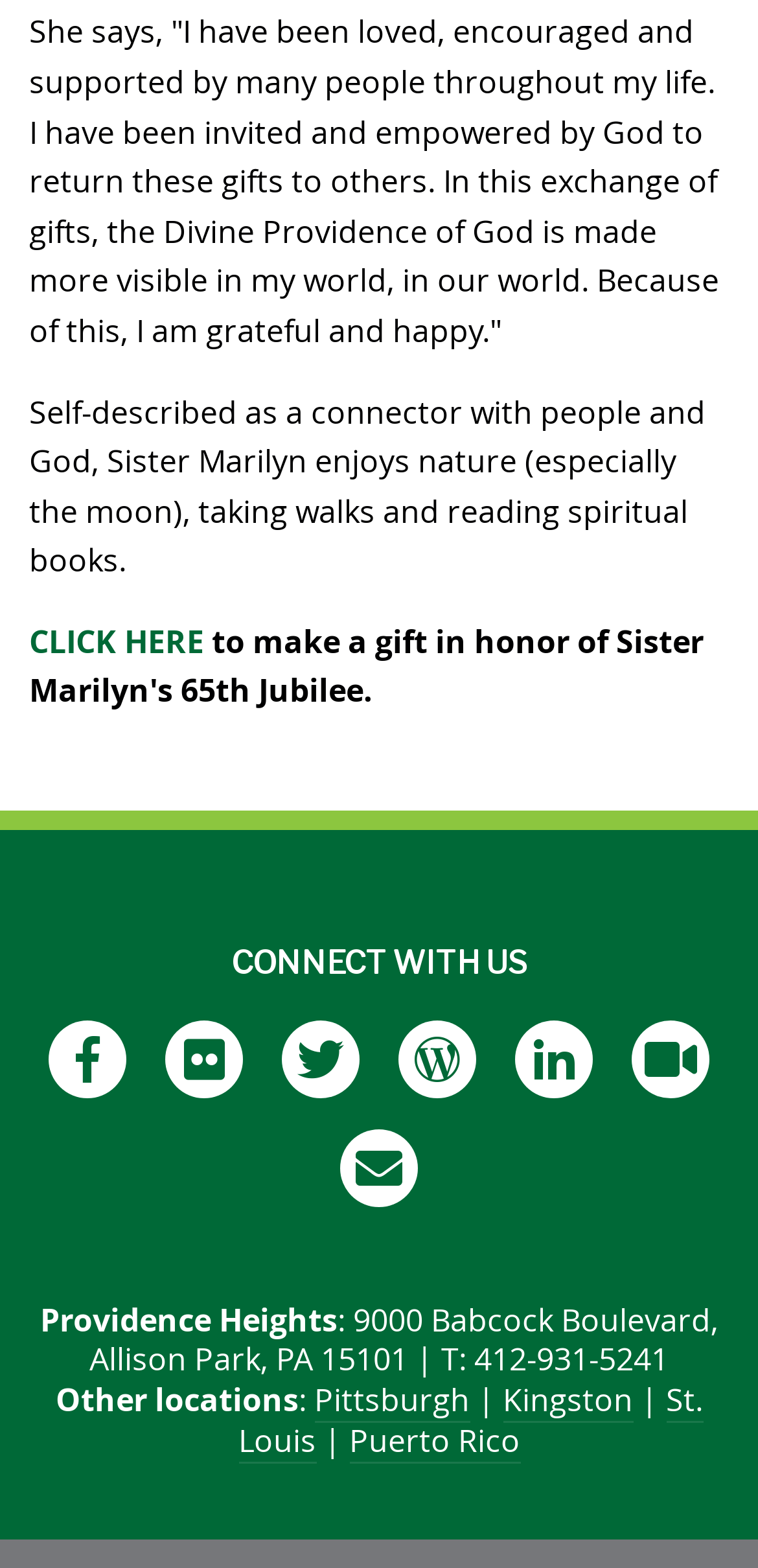Please locate the bounding box coordinates of the element that needs to be clicked to achieve the following instruction: "Check the 'Providence Heights' address". The coordinates should be four float numbers between 0 and 1, i.e., [left, top, right, bottom].

[0.053, 0.828, 0.445, 0.855]